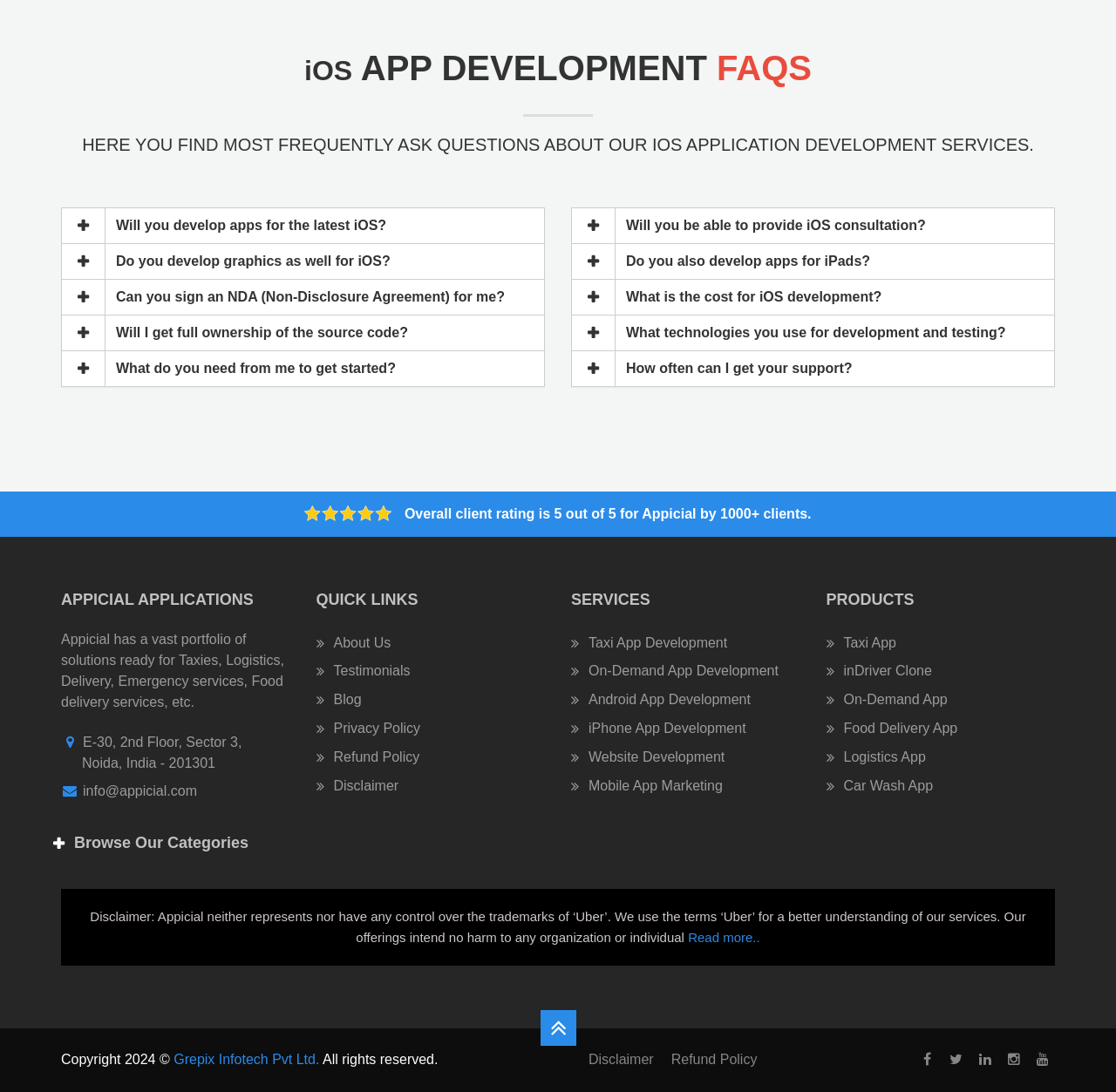Identify the bounding box for the UI element described as: "Disclaimer". Ensure the coordinates are four float numbers between 0 and 1, formatted as [left, top, right, bottom].

[0.283, 0.711, 0.488, 0.729]